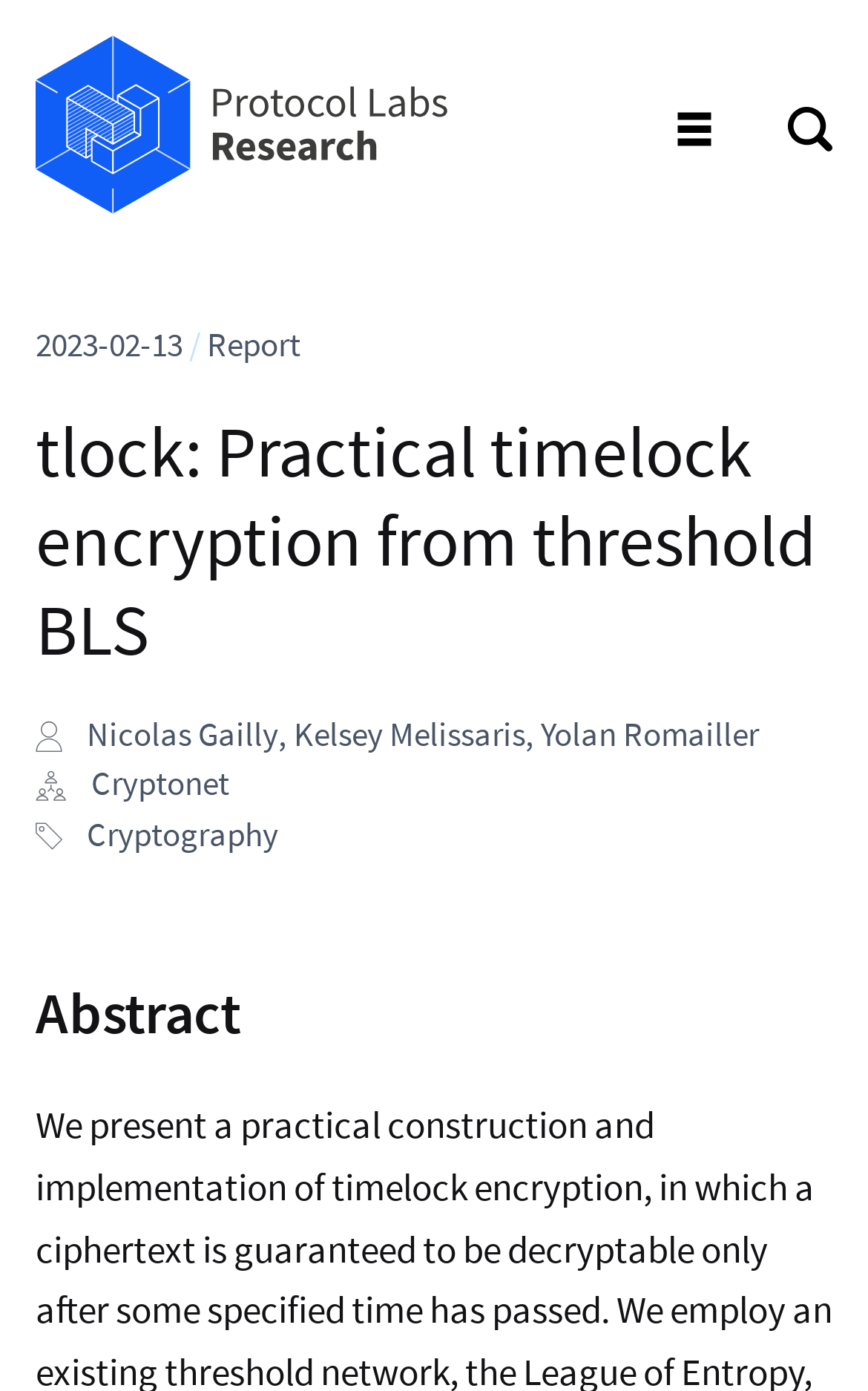Summarize the contents and layout of the webpage in detail.

The webpage appears to be a research paper or report on the topic of timelock encryption. At the top left, there is a link to "Protocol Labs Research" accompanied by an image with the same name. To the right of this, there are two more images, likely icons or logos.

Below the top section, there is a date "2023-02-13" followed by a "/" and then the word "Report". The title of the paper, "tlock: Practical timelock encryption from threshold BLS", is displayed prominently in the middle of the page.

Underneath the title, there is an image, and then a list of authors, including Nicolas Gailly, Kelsey Melissaris, and Yolan Romailler, with links to their respective profiles. To the right of the authors, there are links to "Cryptonet" and "Cryptography", possibly related resources or categories.

Further down the page, there is a heading labeled "Abstract", which likely introduces the main content of the paper.